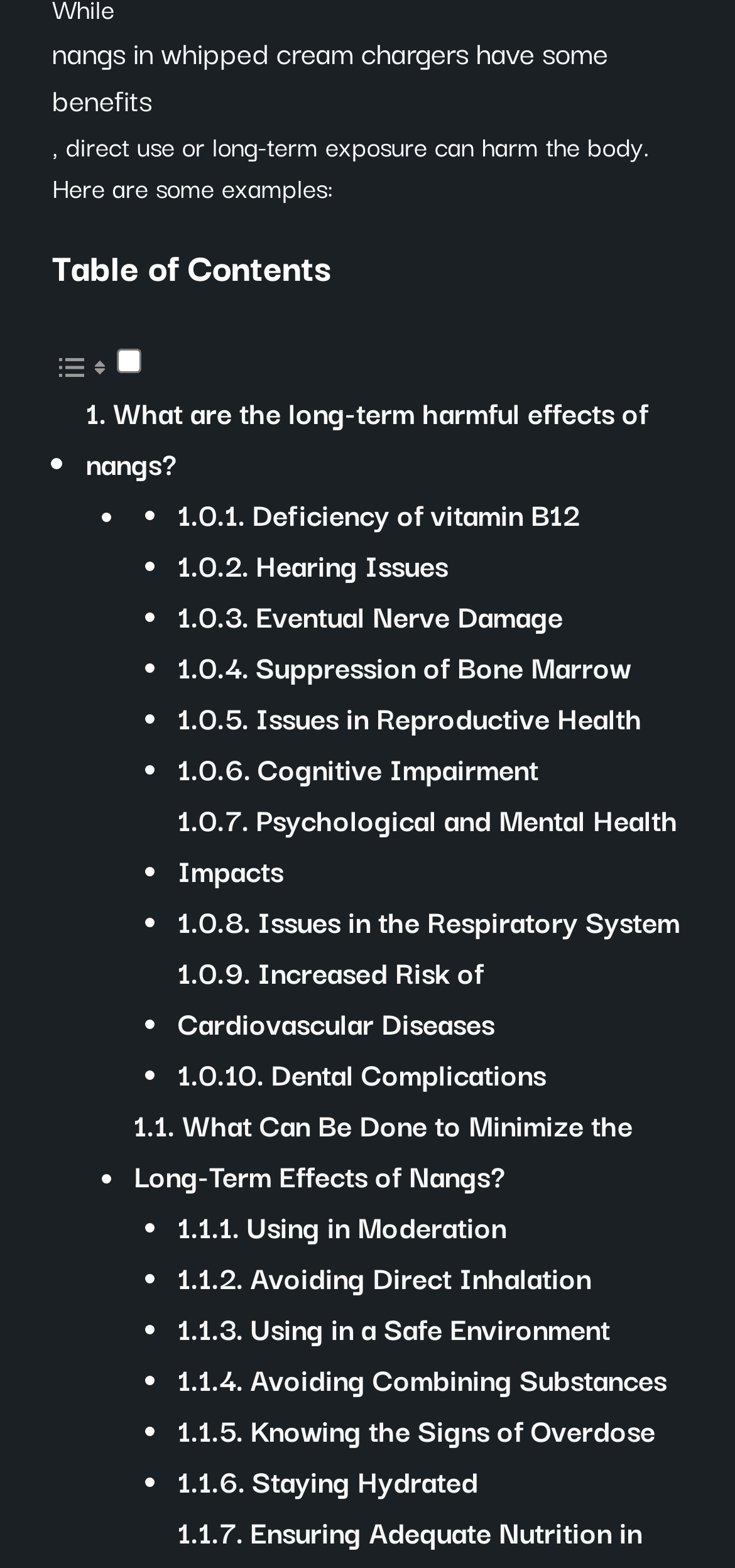Provide the bounding box coordinates of the area you need to click to execute the following instruction: "Click on 'What are the long-term harmful effects of nangs?'".

[0.117, 0.274, 0.929, 0.338]